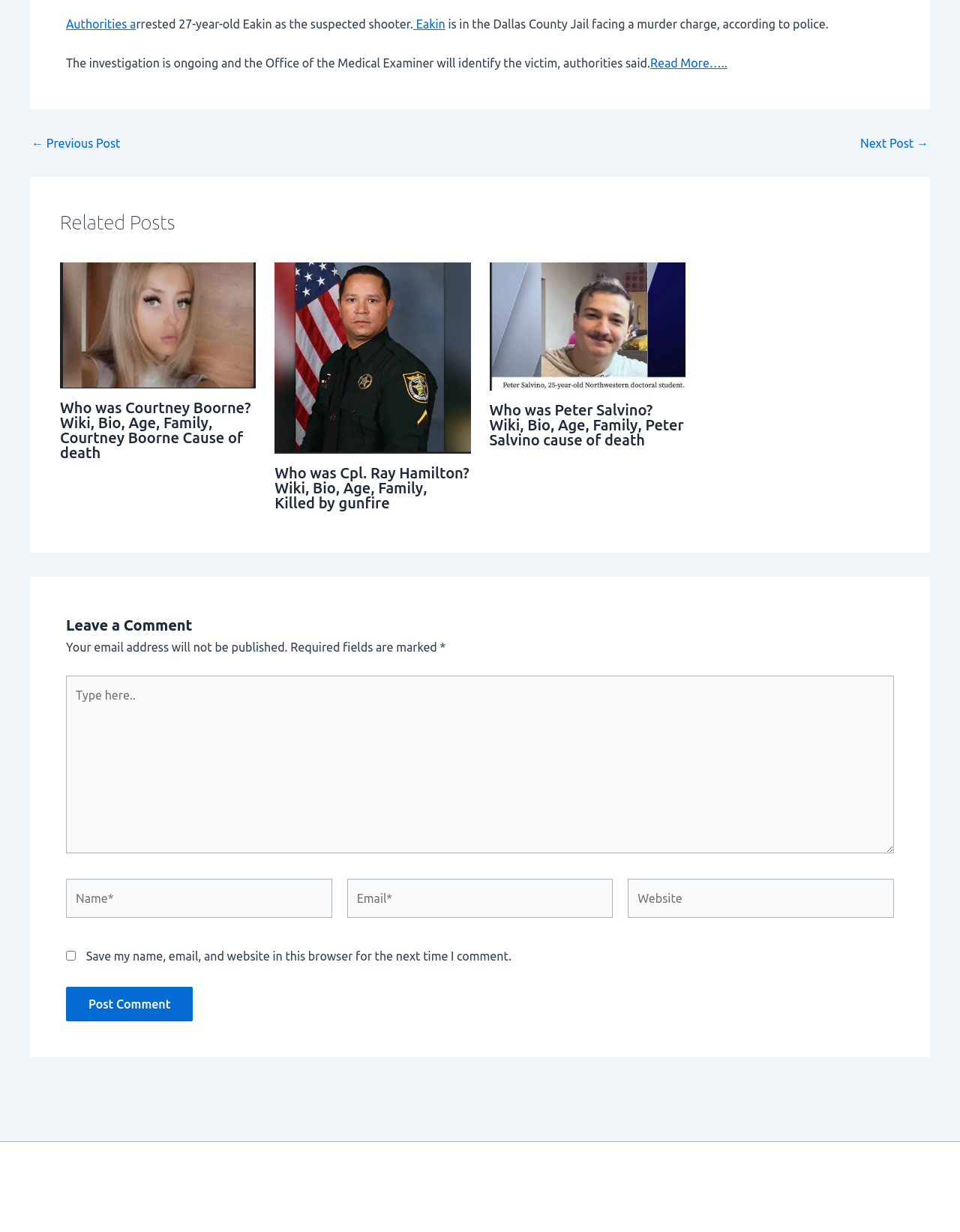Please identify the bounding box coordinates of the element I need to click to follow this instruction: "Leave a comment".

[0.069, 0.497, 0.931, 0.517]